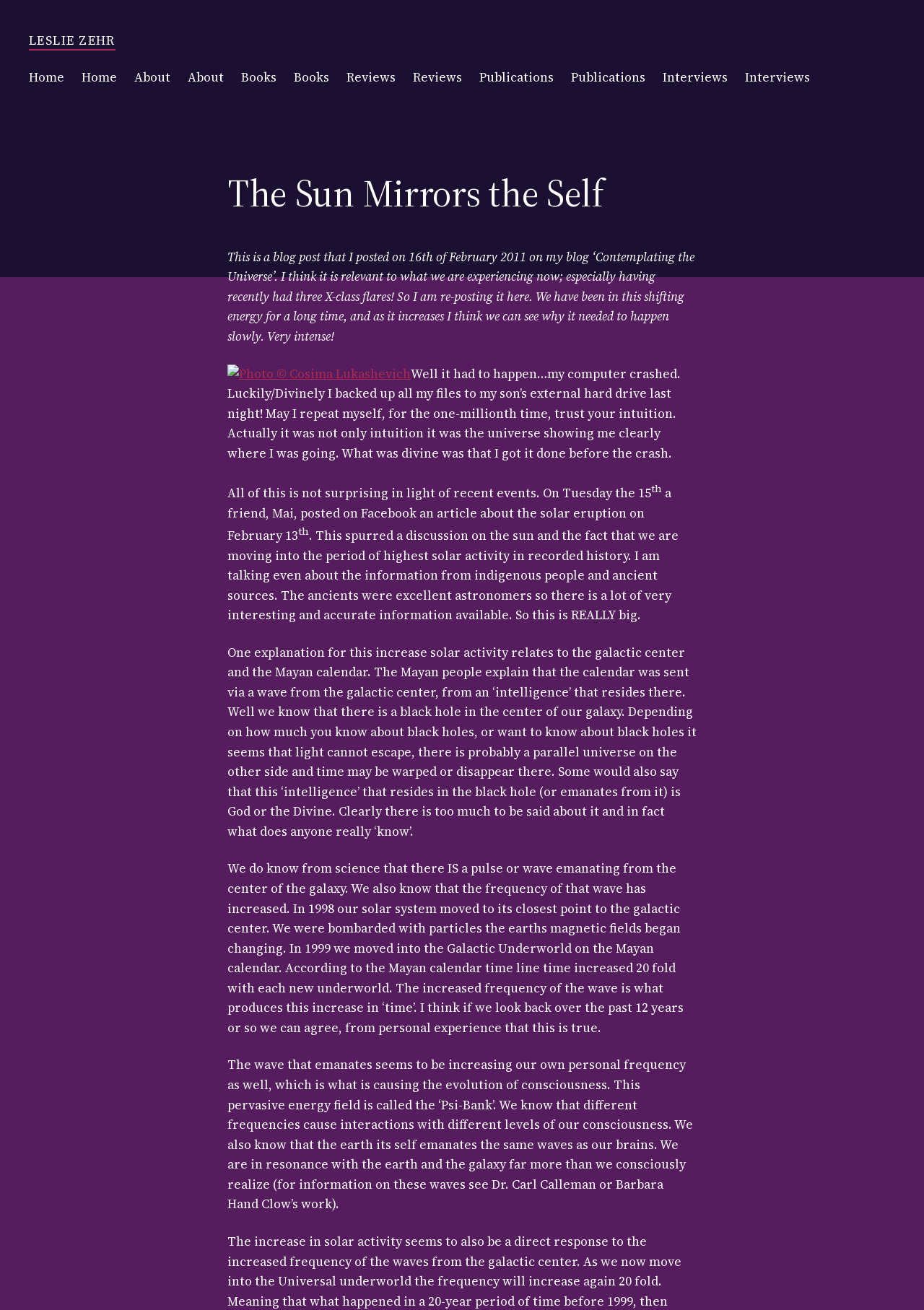Provide a brief response using a word or short phrase to this question:
What is the topic of the blog post?

Solar activity and consciousness